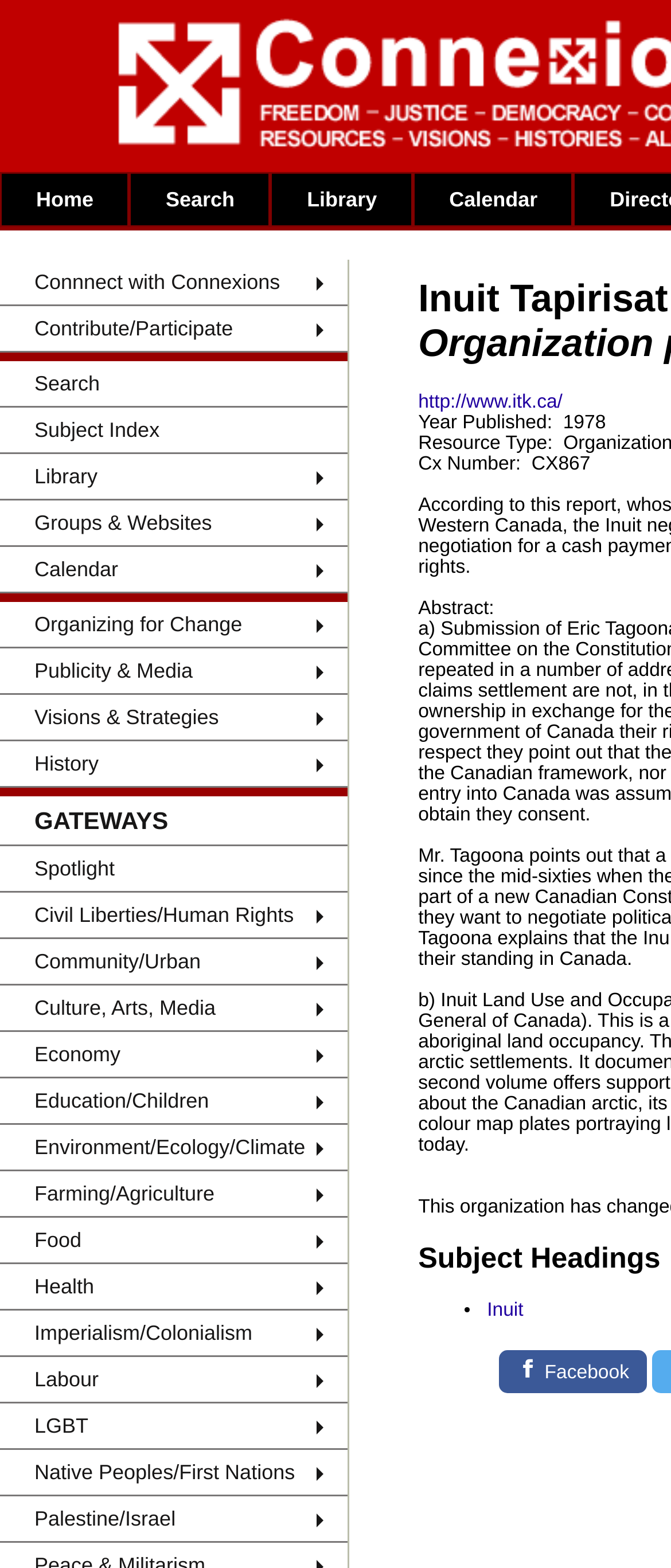Predict the bounding box for the UI component with the following description: "http://www.itk.ca/".

[0.623, 0.268, 0.982, 0.291]